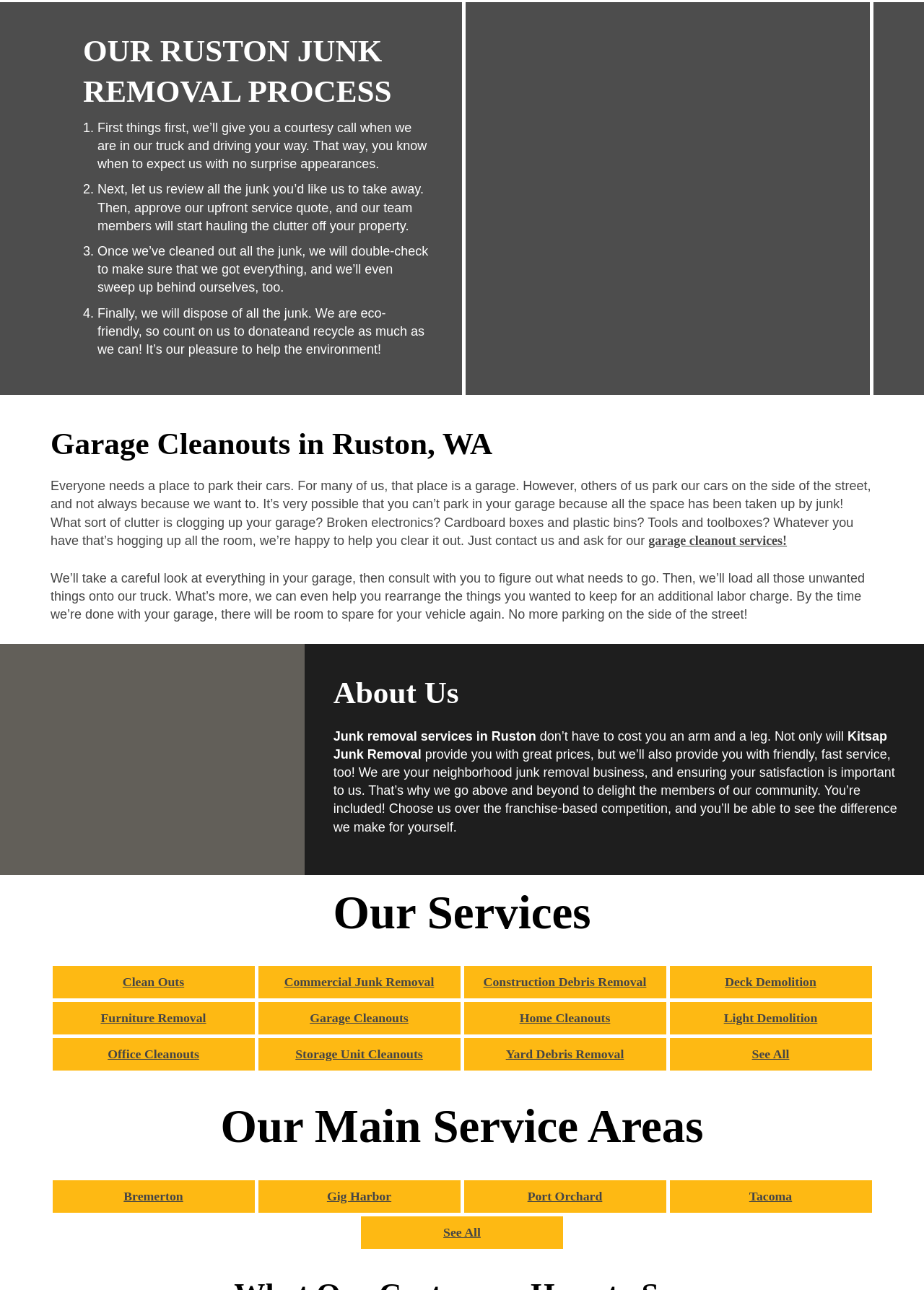What is the name of the junk removal business? Analyze the screenshot and reply with just one word or a short phrase.

Kitsap Junk Removal